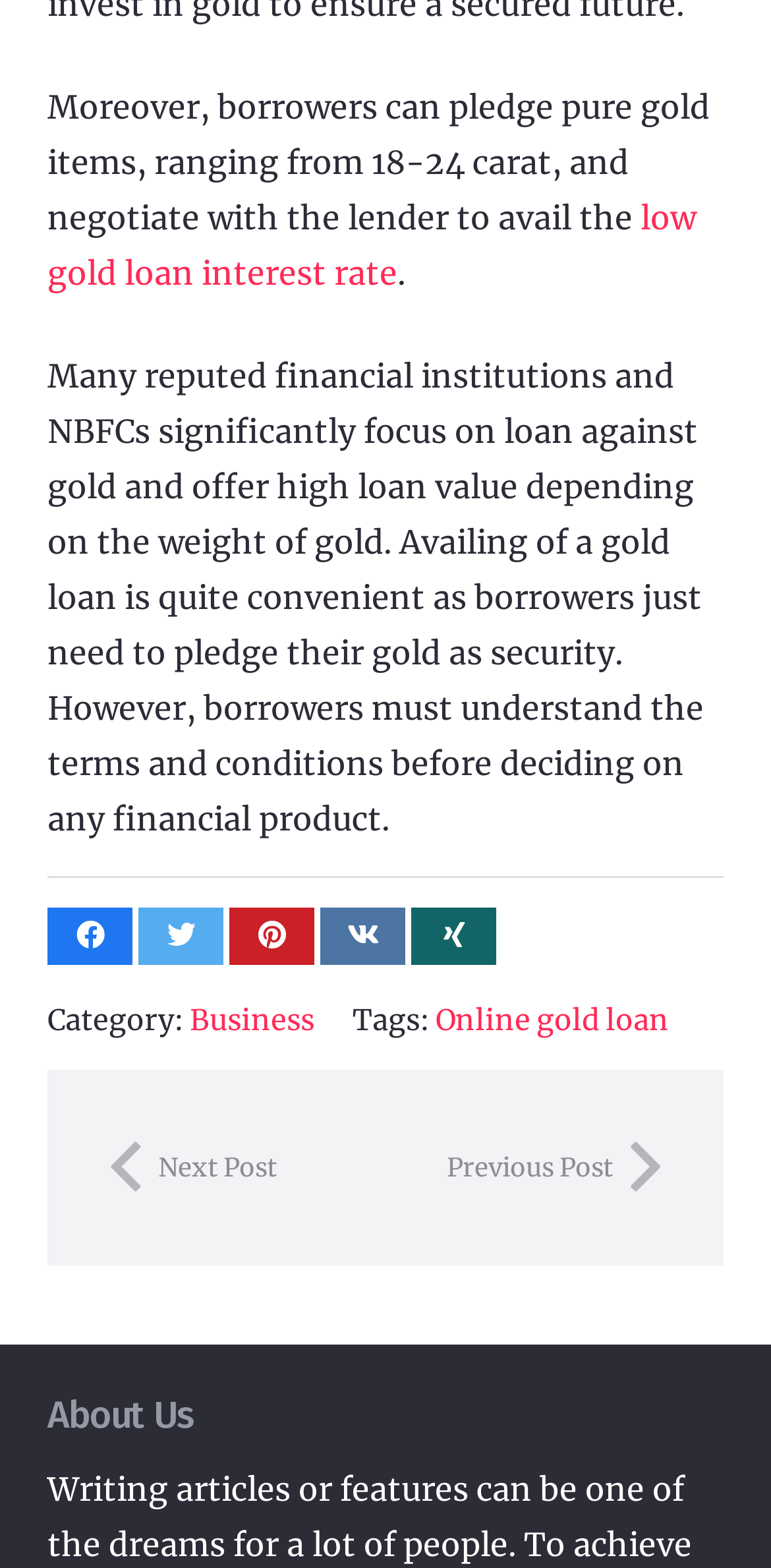Determine the bounding box for the UI element that matches this description: "low gold loan interest rate".

[0.062, 0.126, 0.903, 0.186]